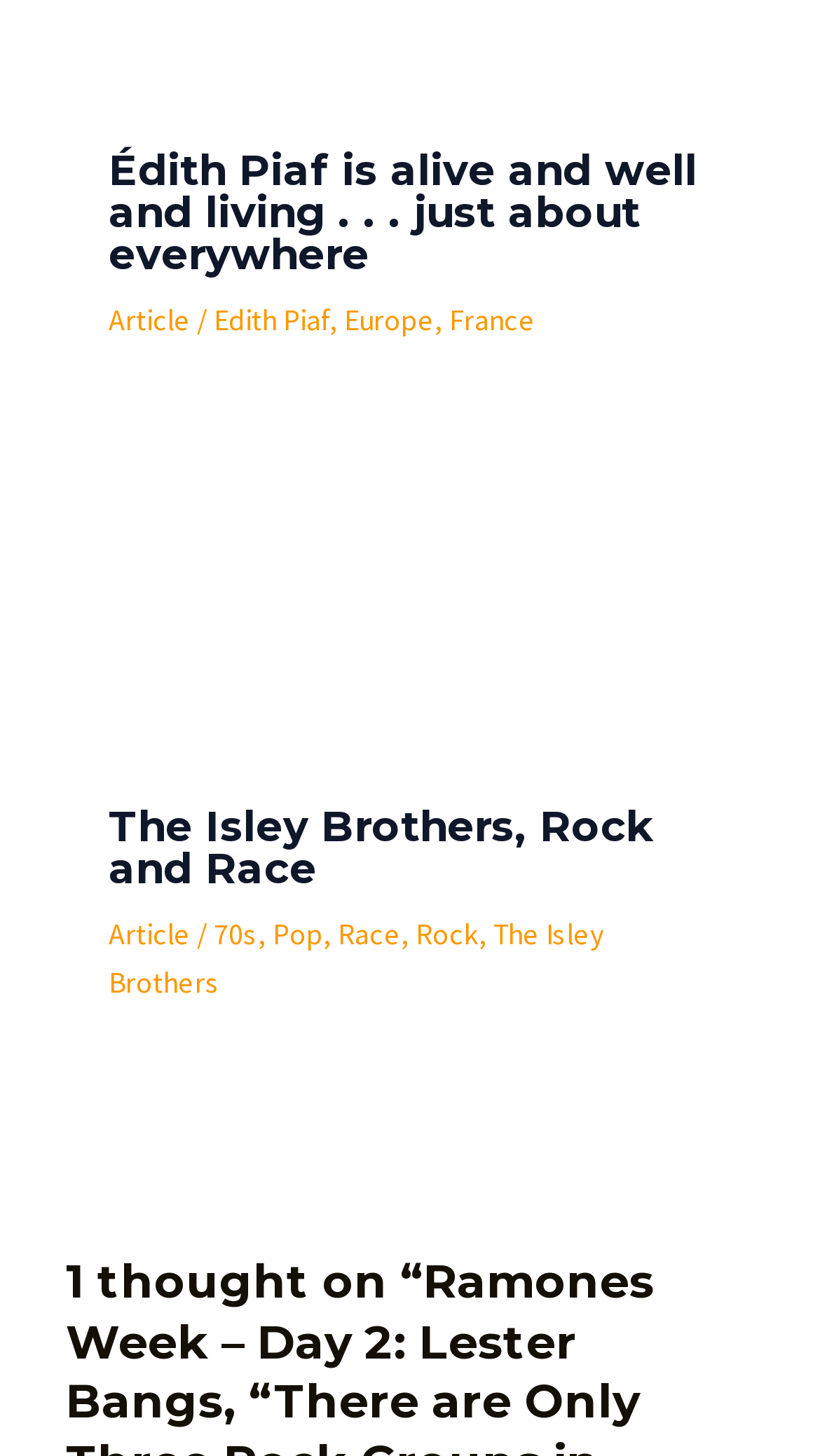Please provide the bounding box coordinates for the element that needs to be clicked to perform the instruction: "Read more about The Isley Brothers, Rock and Race". The coordinates must consist of four float numbers between 0 and 1, formatted as [left, top, right, bottom].

[0.132, 0.394, 0.868, 0.426]